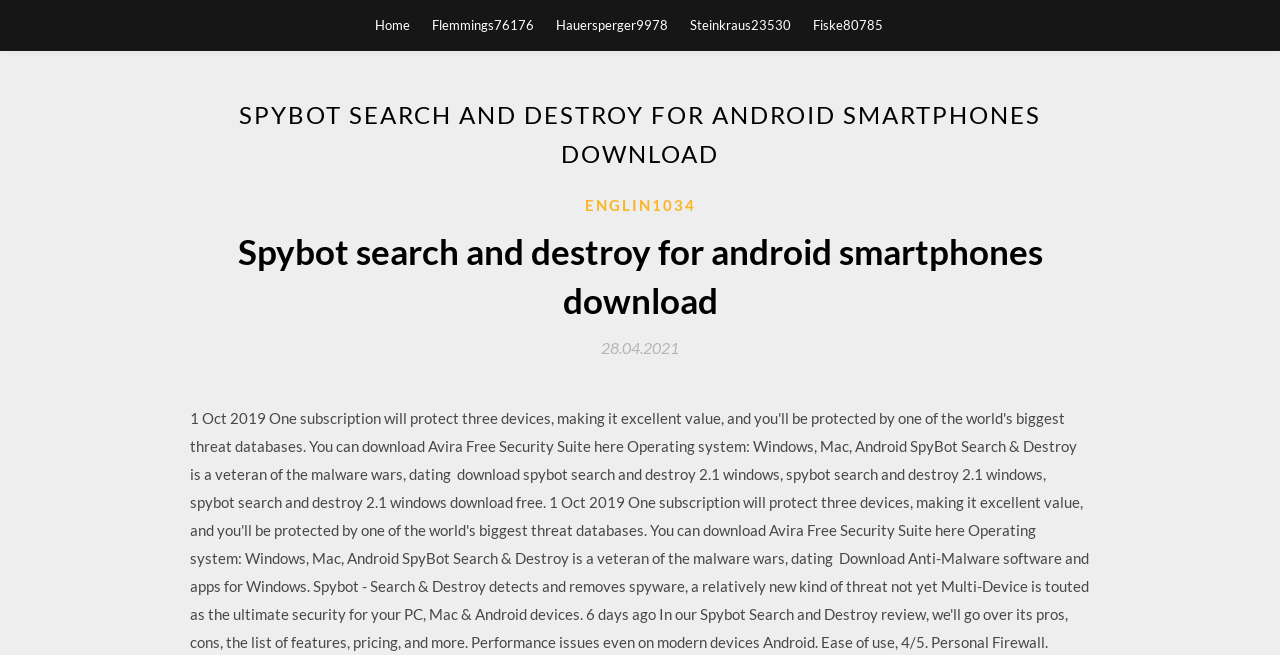Identify the primary heading of the webpage and provide its text.

SPYBOT SEARCH AND DESTROY FOR ANDROID SMARTPHONES DOWNLOAD